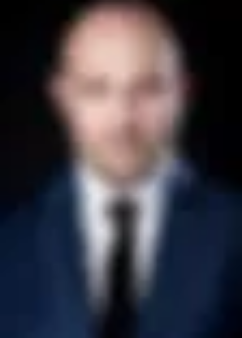Where is Mike Dorsey based?
Using the visual information from the image, give a one-word or short-phrase answer.

Los Angeles, California